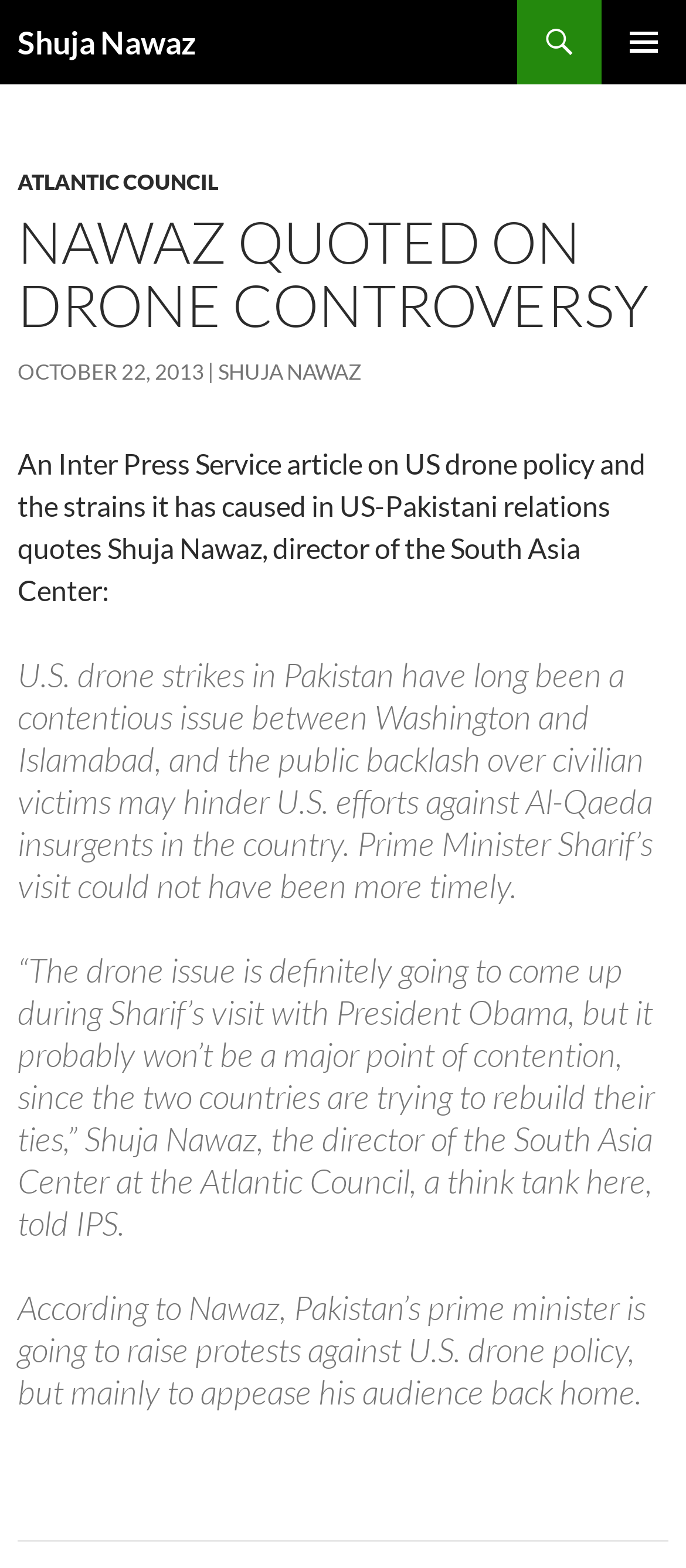What is the topic of the article?
Using the image as a reference, give an elaborate response to the question.

The webpage has a StaticText 'An Inter Press Service article on US drone policy and the strains it has caused in US-Pakistani relations quotes Shuja Nawaz...' which suggests that the topic of the article is US drone policy and its impact on US-Pakistani relations.